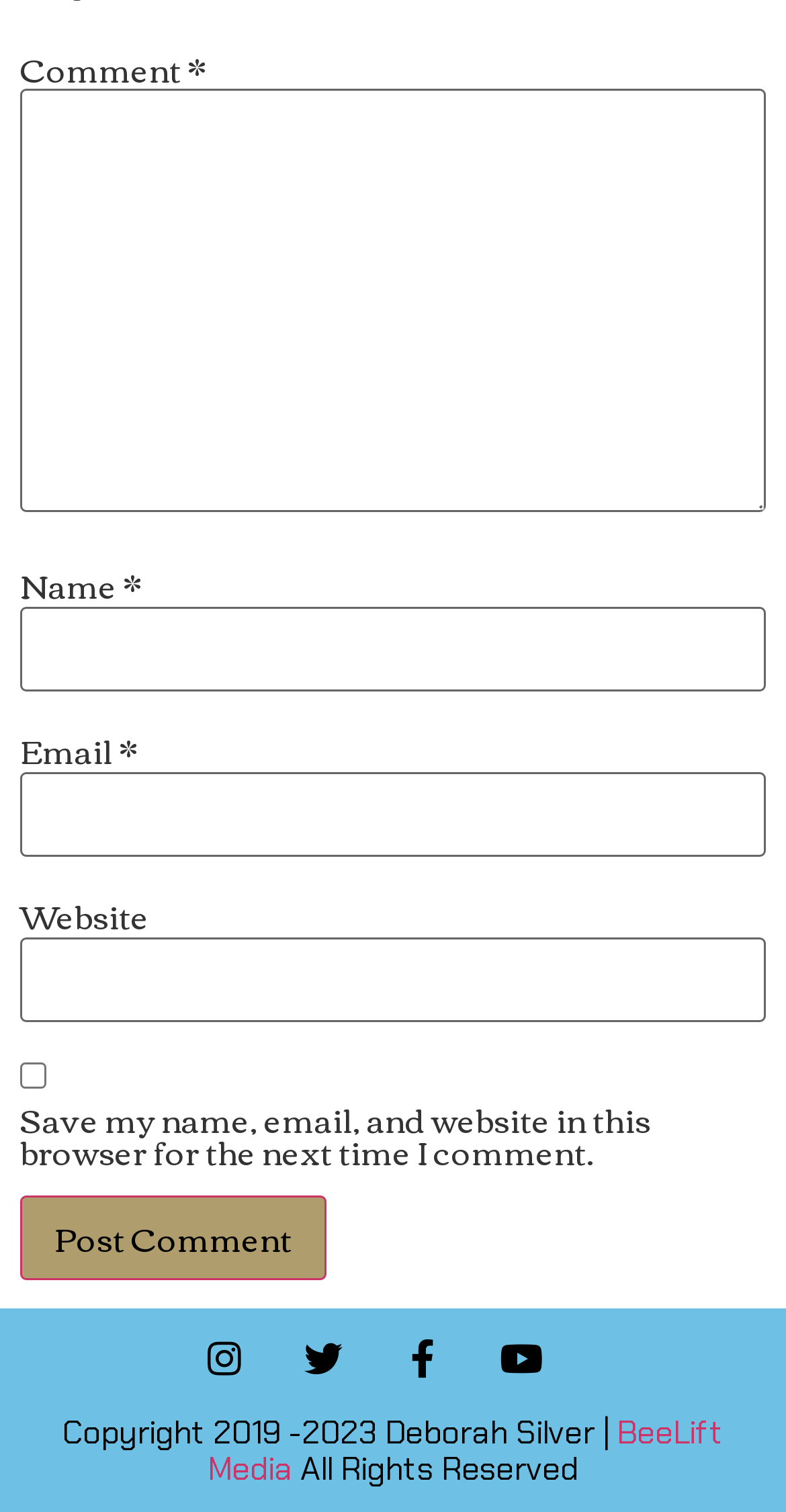Please locate the bounding box coordinates of the element that should be clicked to achieve the given instruction: "Enter a comment".

[0.026, 0.059, 0.974, 0.339]